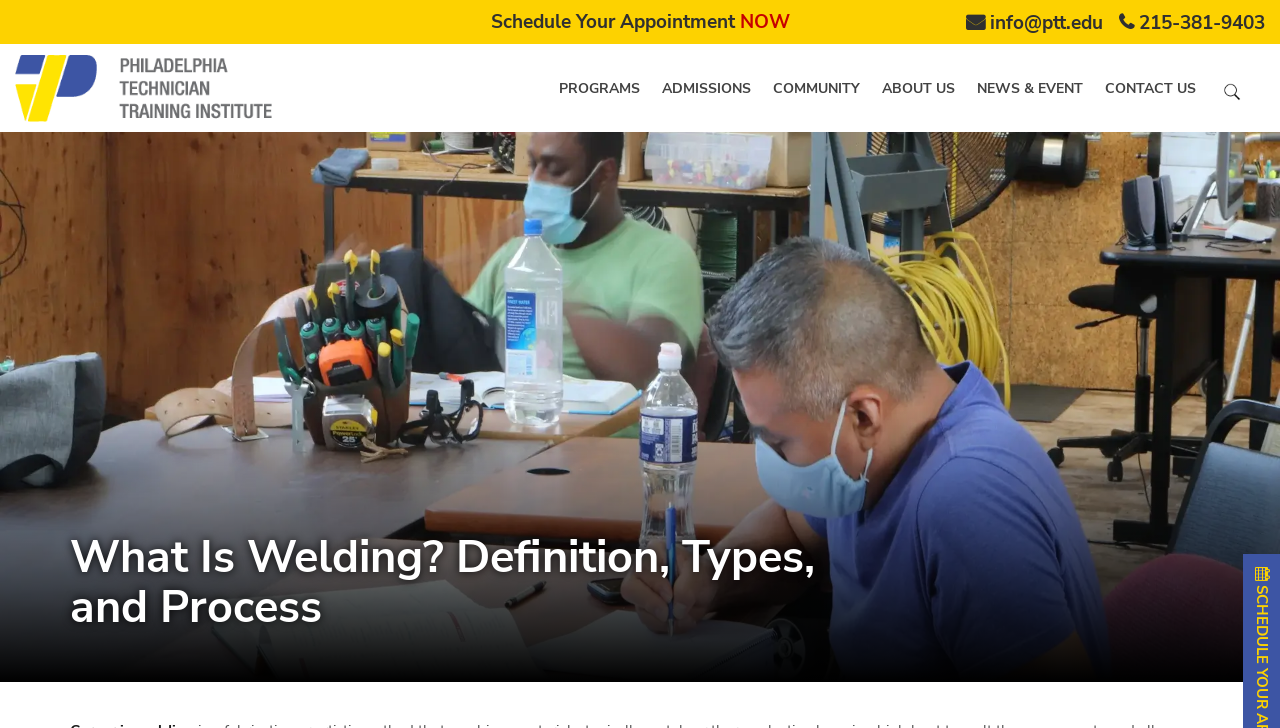Highlight the bounding box coordinates of the element you need to click to perform the following instruction: "Visit the PROGRAMS page."

[0.428, 0.095, 0.509, 0.15]